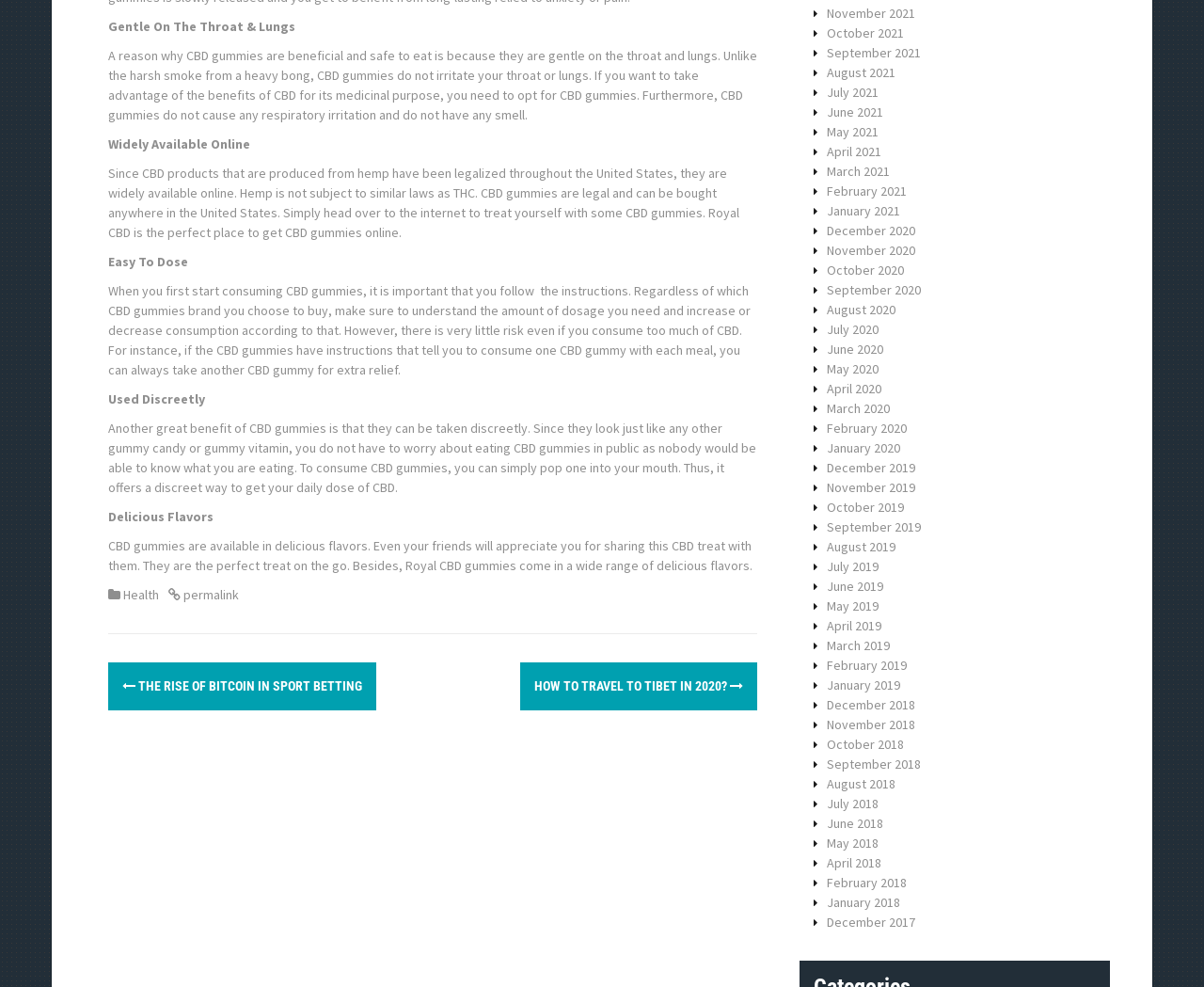Pinpoint the bounding box coordinates of the clickable area necessary to execute the following instruction: "Check the footer section". The coordinates should be given as four float numbers between 0 and 1, namely [left, top, right, bottom].

[0.09, 0.593, 0.629, 0.613]